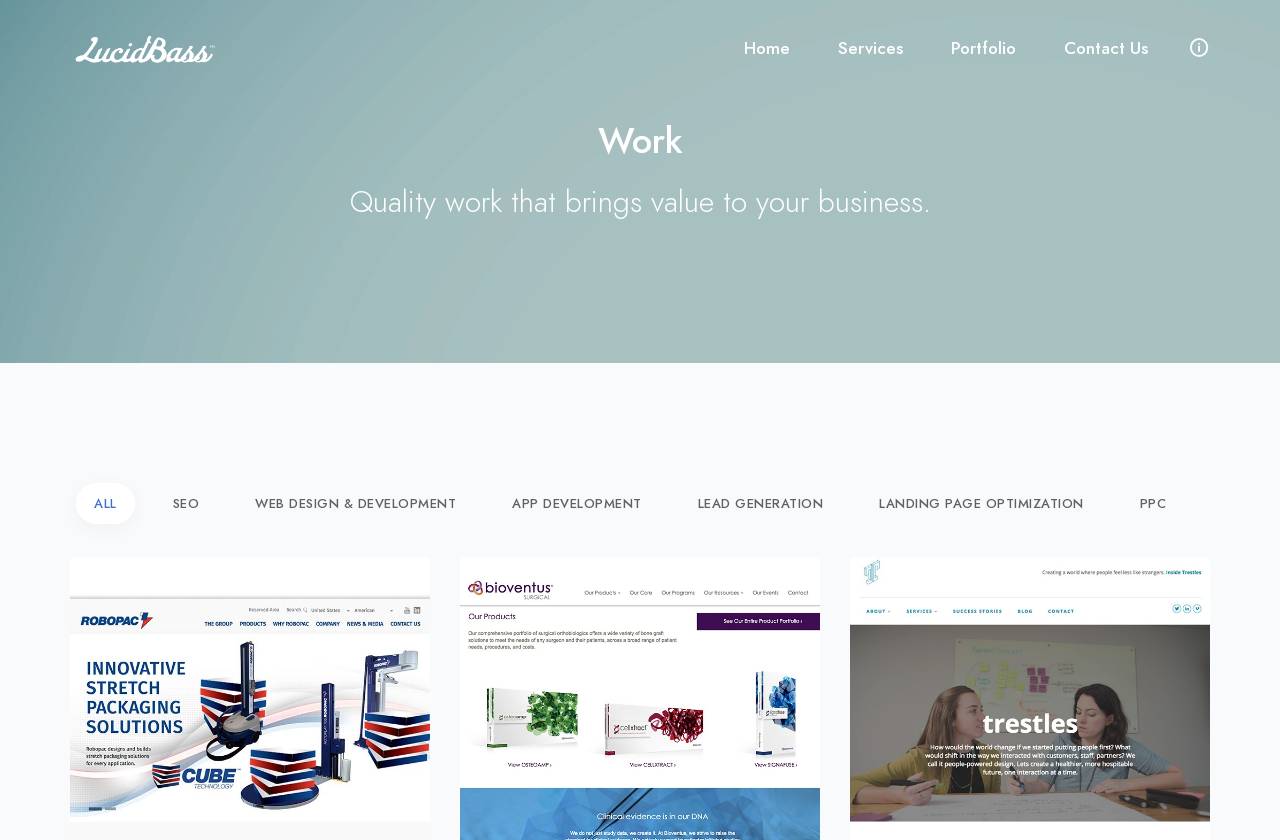Locate the bounding box coordinates of the area that needs to be clicked to fulfill the following instruction: "Click the Services link". The coordinates should be in the format of four float numbers between 0 and 1, namely [left, top, right, bottom].

[0.636, 0.0, 0.724, 0.115]